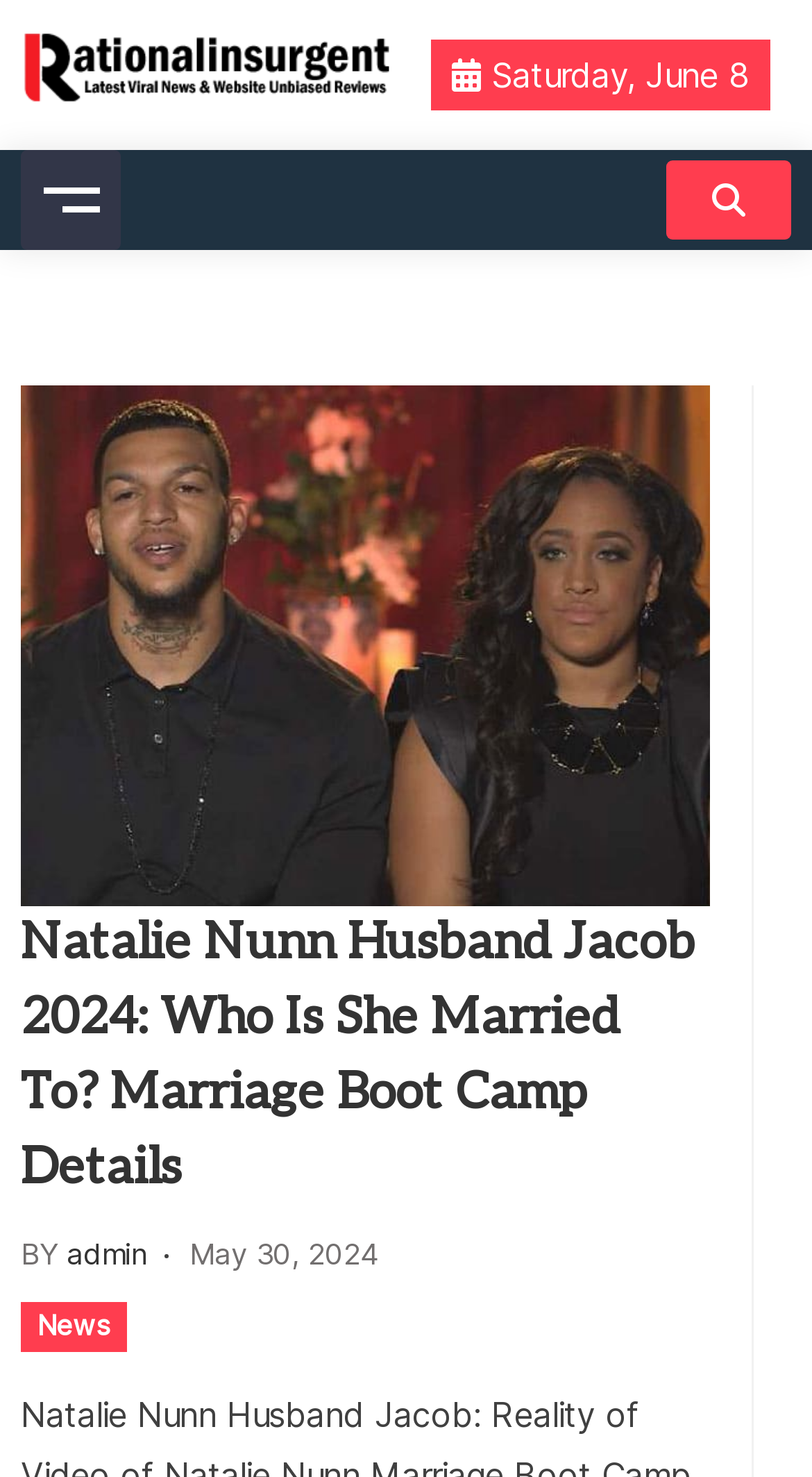How many buttons are there in the header section?
Utilize the image to construct a detailed and well-explained answer.

I found the number of buttons in the header section by looking at the button elements with the bounding box coordinates [0.026, 0.102, 0.149, 0.17] and [0.821, 0.109, 0.974, 0.163] which are located at the top of the webpage.